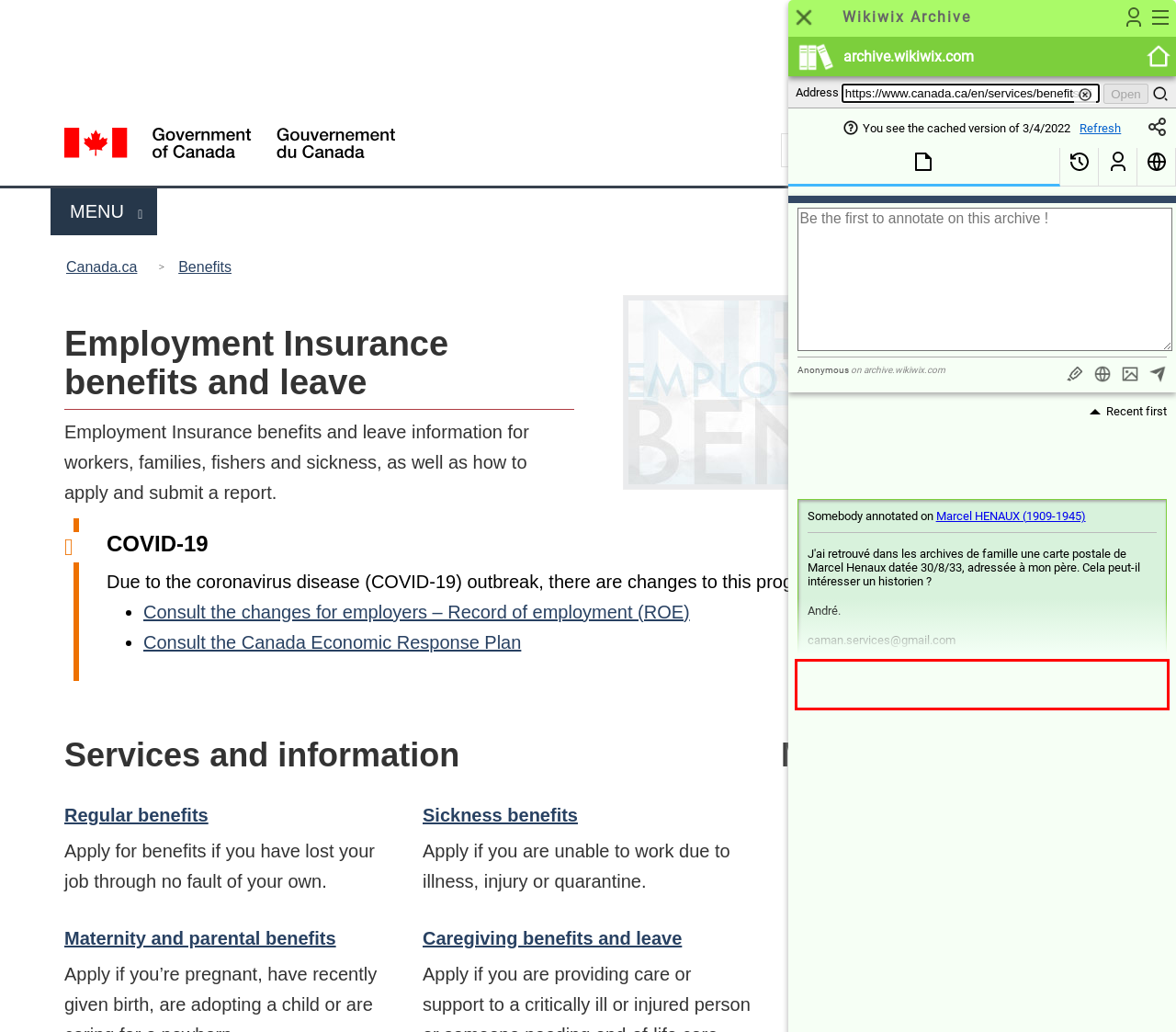Using the provided webpage screenshot, identify and read the text within the red rectangle bounding box.

J'ai retrouvé dans les archives de famille une carte postale de Marcel Henaux datée 30/8/33, adressée à mon père. Cela peut-il intéresser un historien ?